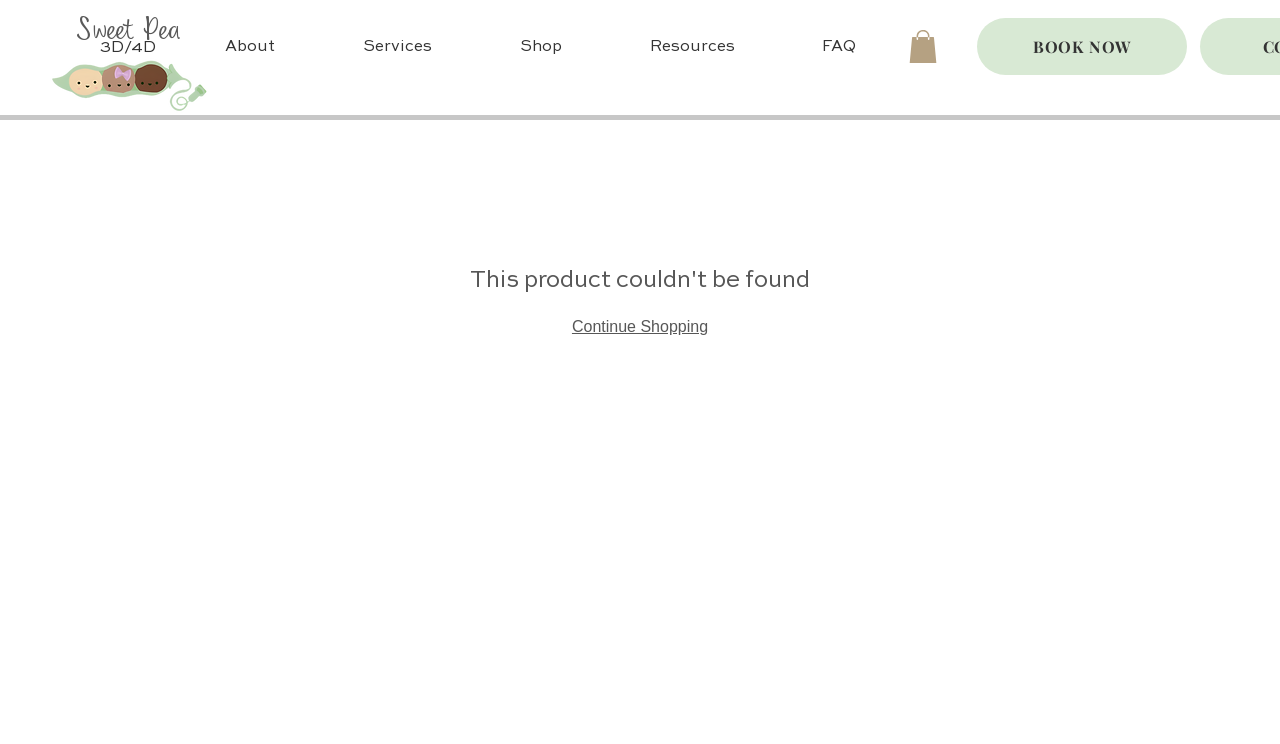Using the provided element description: "BOOK NOW", determine the bounding box coordinates of the corresponding UI element in the screenshot.

[0.763, 0.024, 0.927, 0.101]